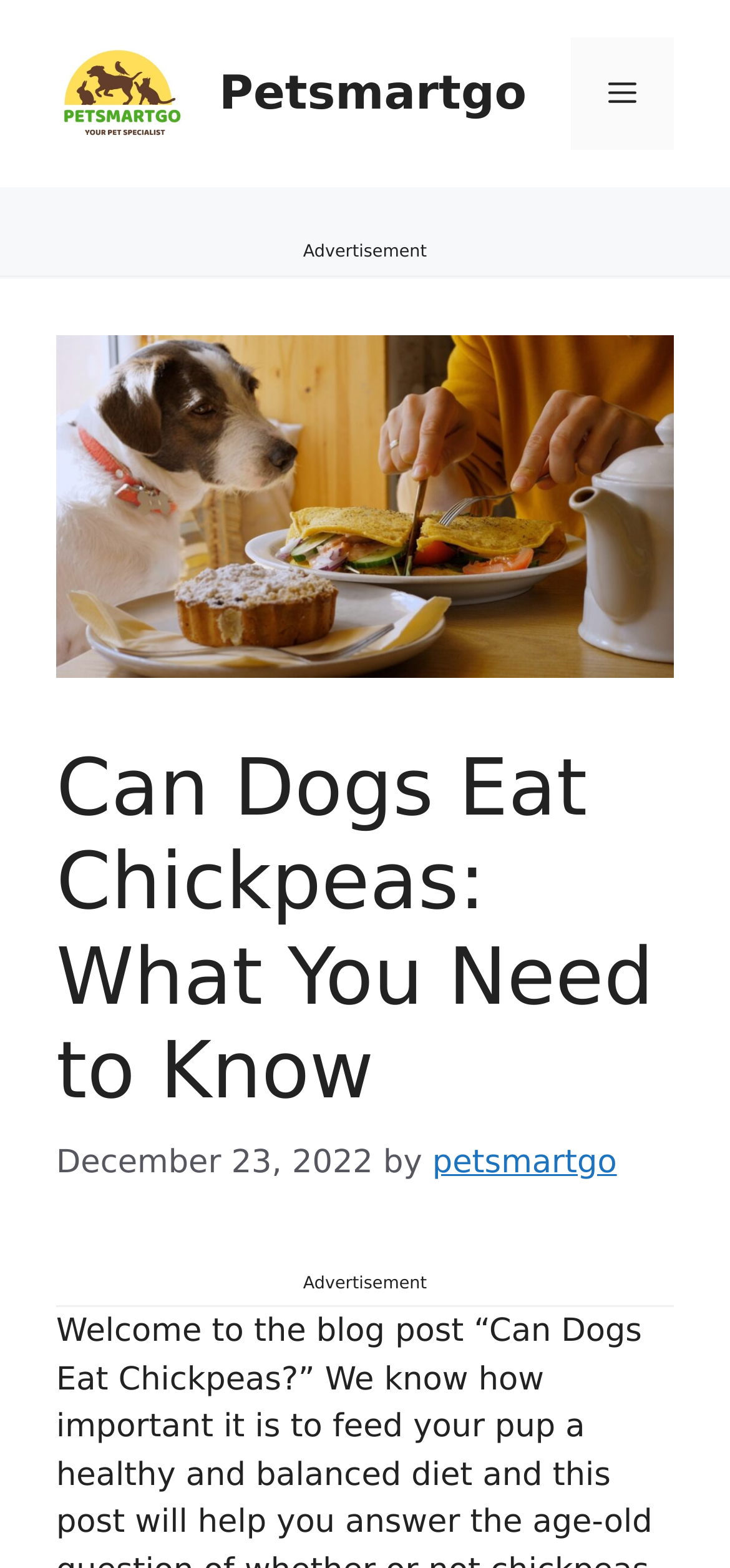Please provide a detailed answer to the question below based on the screenshot: 
What is the date of the blog post?

I found the date of the blog post by looking at the time element below the heading, which says 'December 23, 2022'.